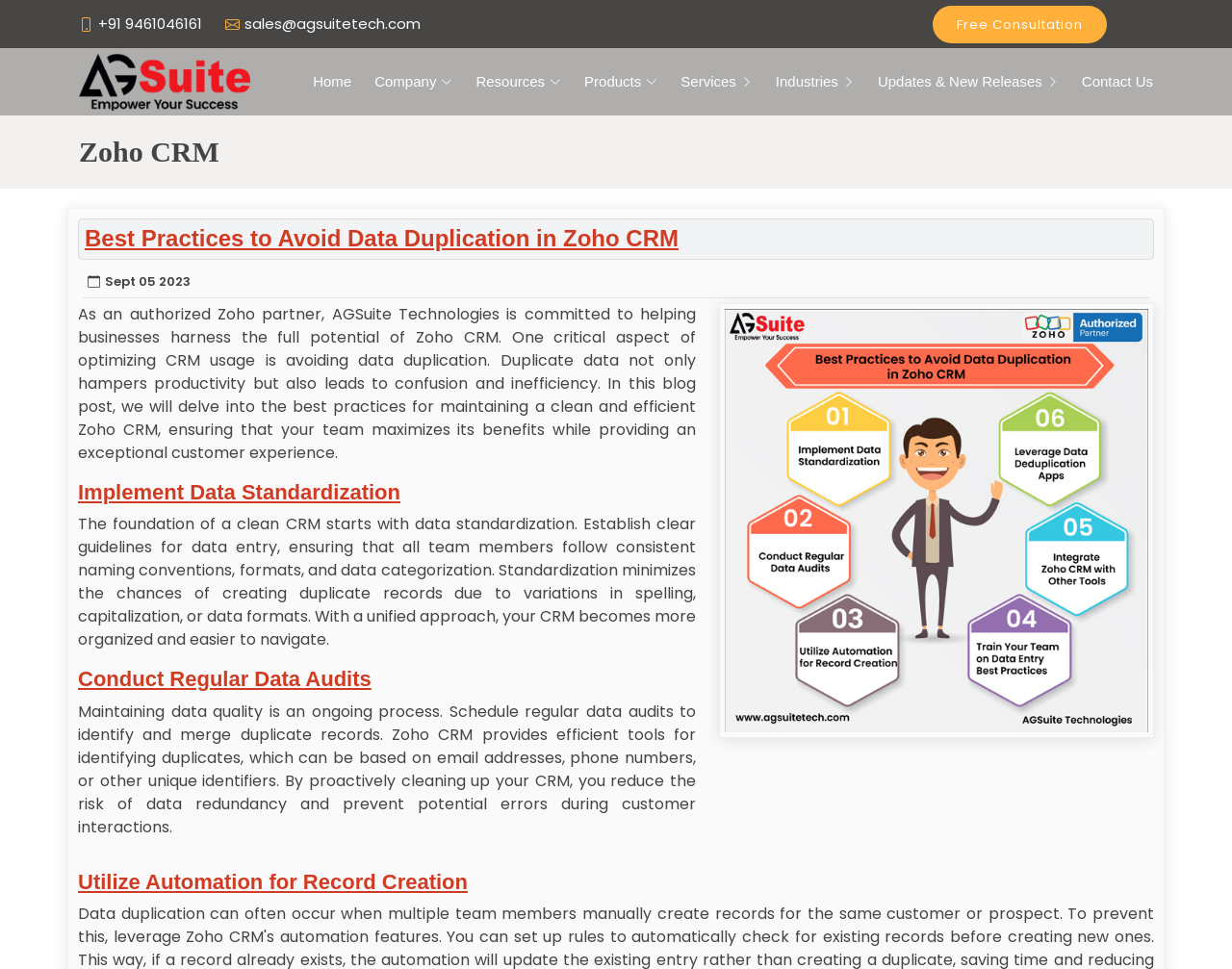Can you pinpoint the bounding box coordinates for the clickable element required for this instruction: "Call the phone number"? The coordinates should be four float numbers between 0 and 1, i.e., [left, top, right, bottom].

[0.08, 0.014, 0.164, 0.035]